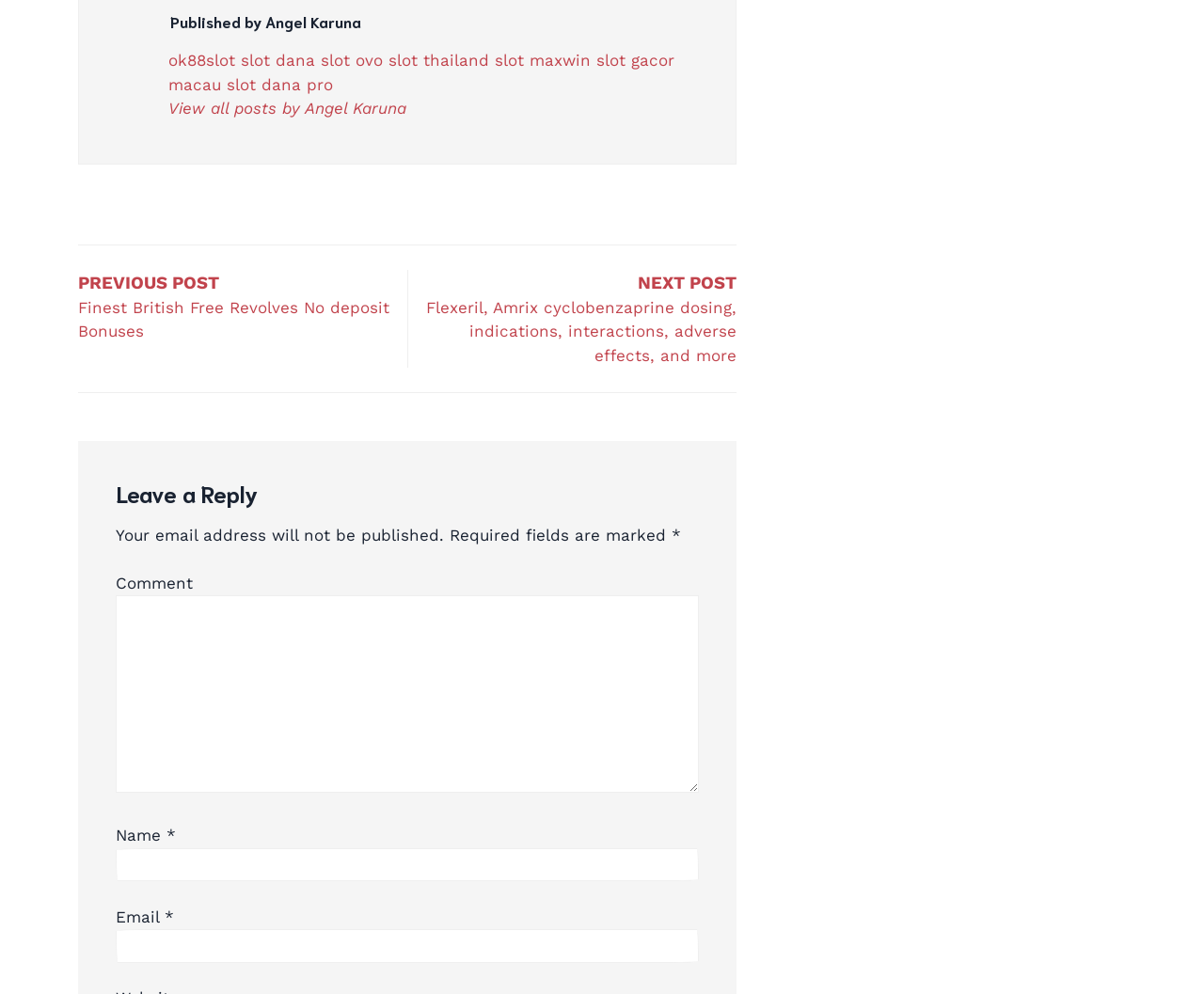How many required fields are there in the comment form?
Please provide a detailed answer to the question.

The answer can be found by looking at the comment form and counting the number of required fields, which are the 'Comment' textbox, the 'Name *' textbox, and the 'Email *' textbox, all of which have the 'required: True' attribute.